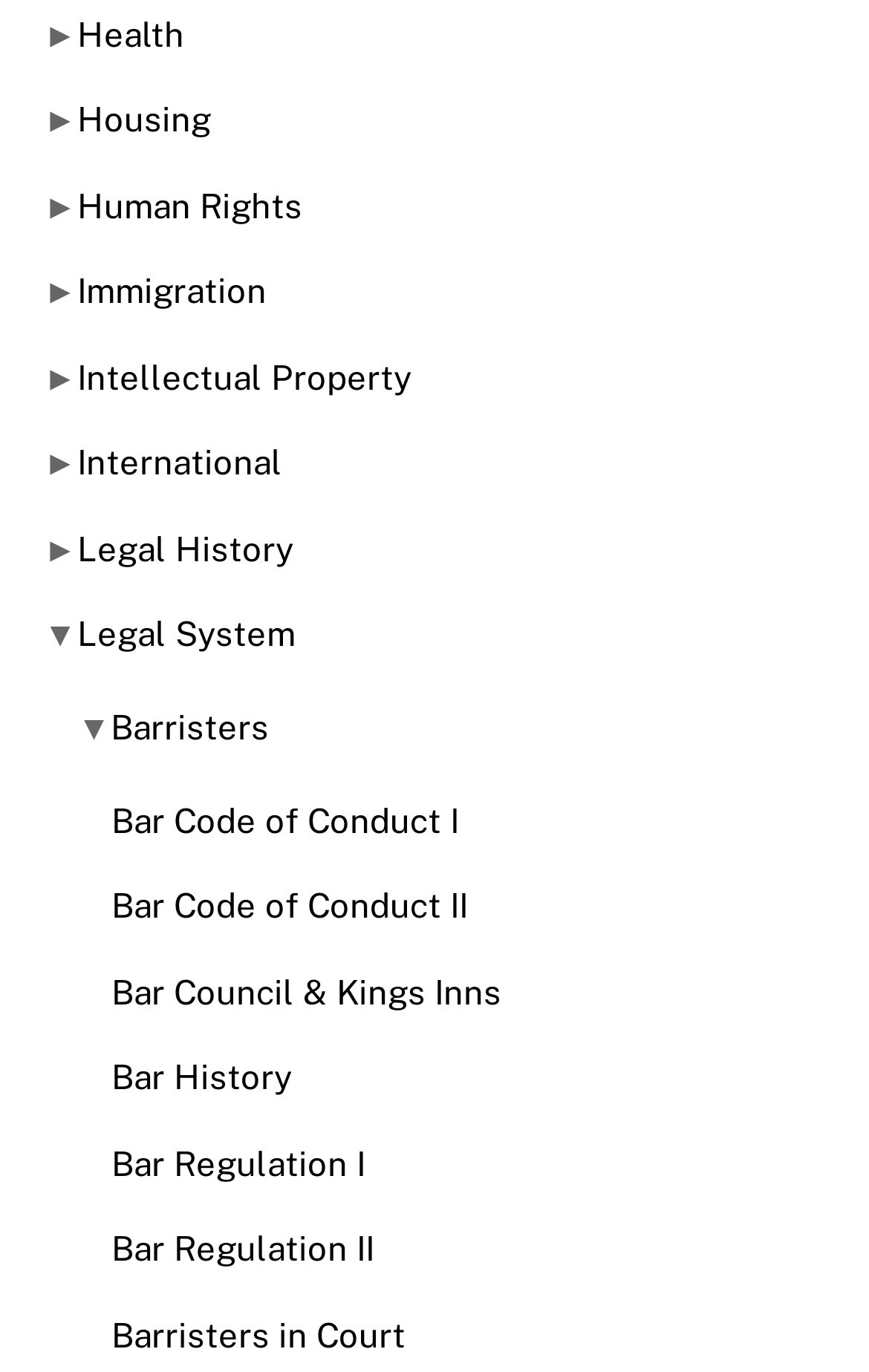Please predict the bounding box coordinates (top-left x, top-left y, bottom-right x, bottom-right y) for the UI element in the screenshot that fits the description: Barristers

[0.128, 0.516, 0.31, 0.544]